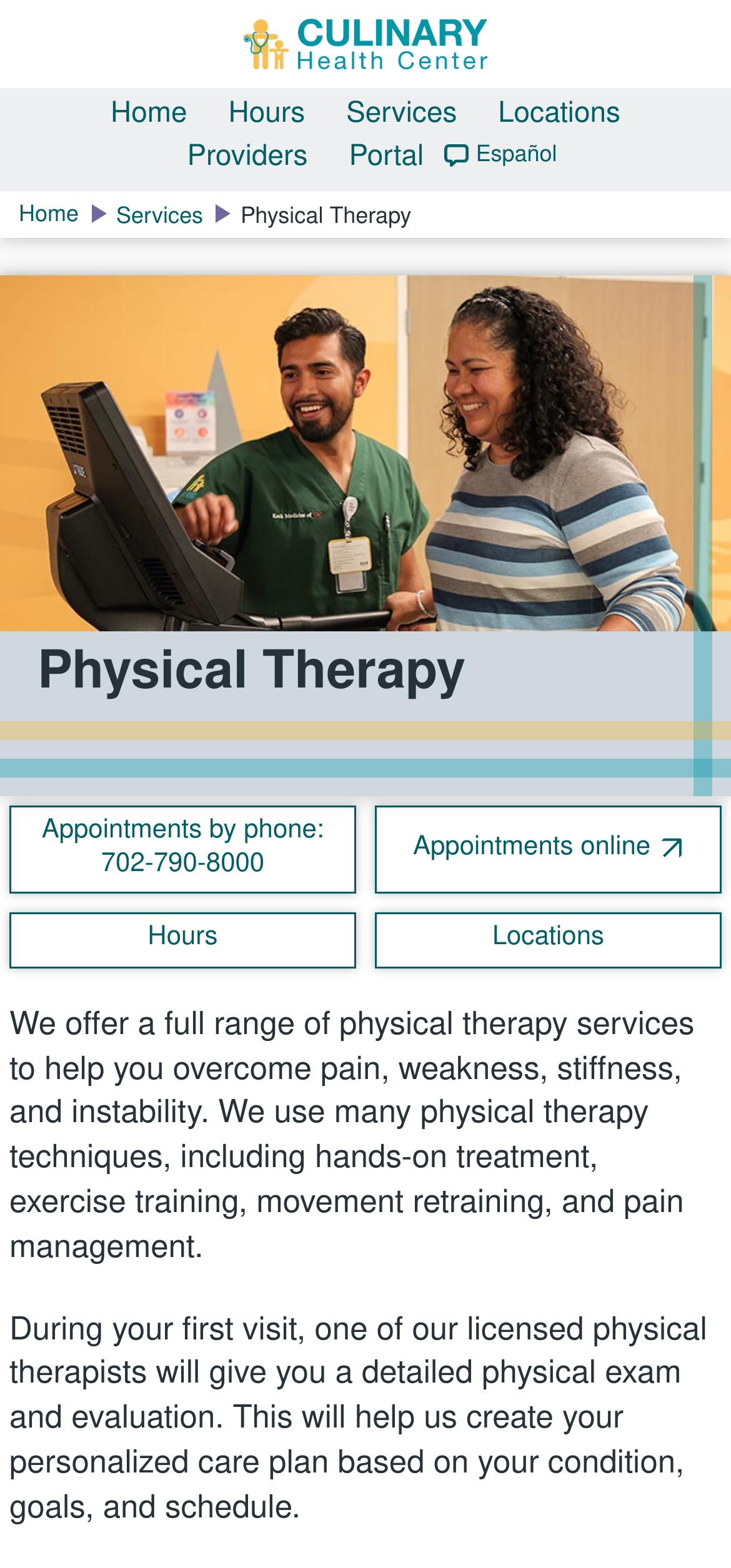What happens during the first visit?
From the details in the image, answer the question comprehensively.

According to the webpage, during the first visit, one of the licensed physical therapists will give the individual a detailed physical exam and evaluation. This will help create a personalized care plan based on the individual's condition, goals, and schedule.